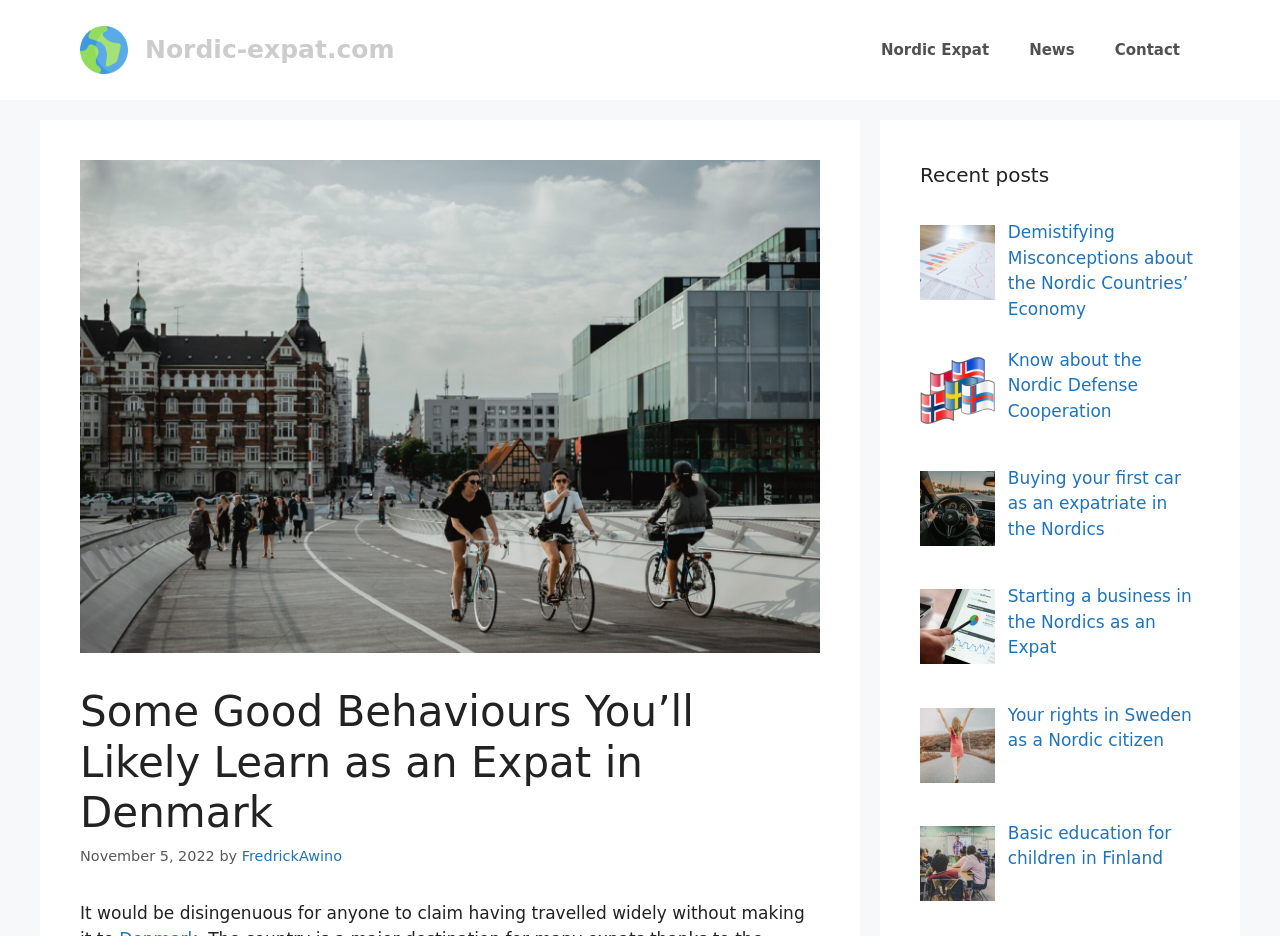Using details from the image, please answer the following question comprehensively:
How many navigation links are there?

I counted the number of links in the navigation section, which are 'Nordic Expat', 'News', and 'Contact', so there are 3 navigation links.